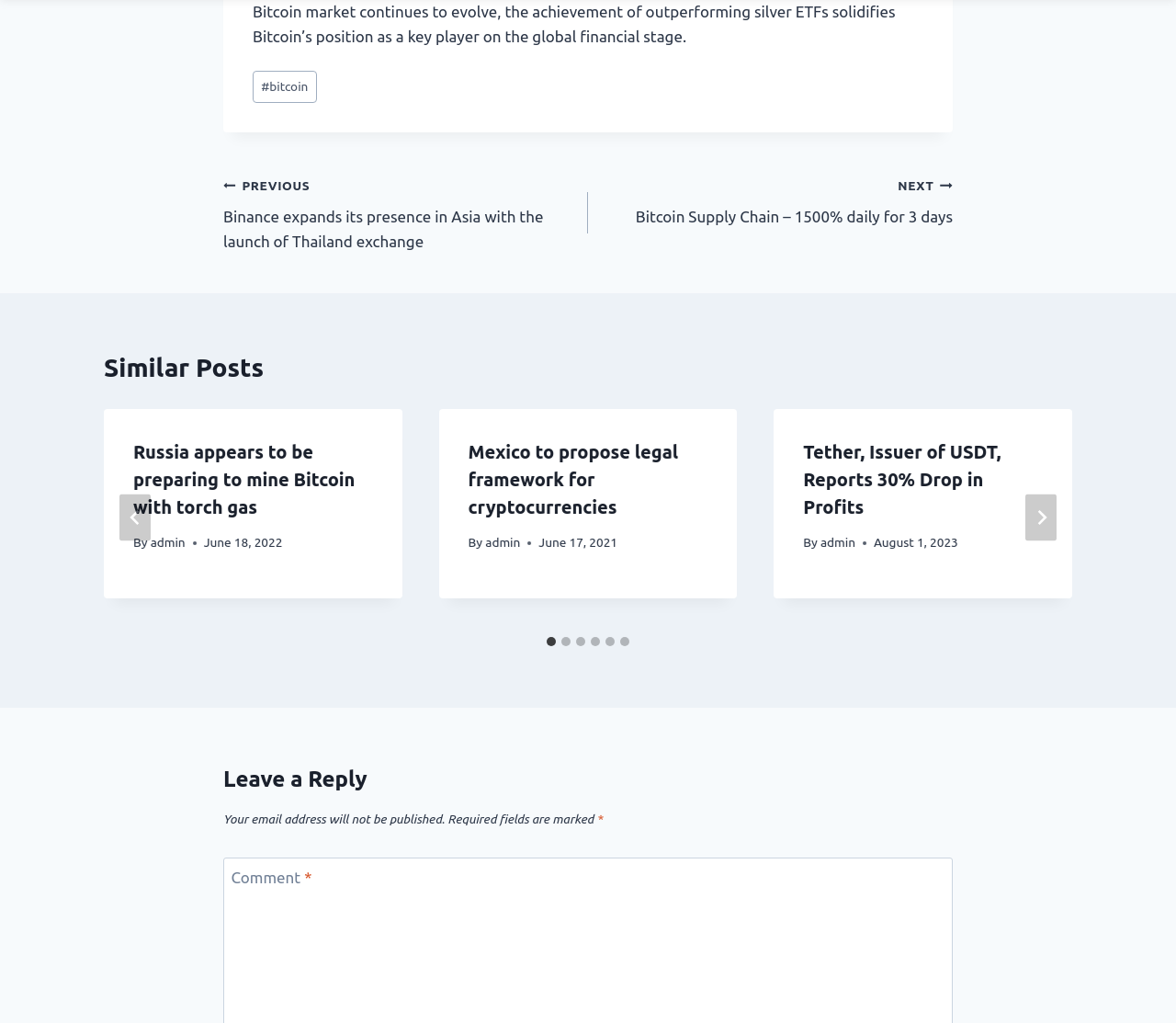Determine the bounding box coordinates of the section to be clicked to follow the instruction: "Click on the 'Mexico to propose legal framework for cryptocurrencies' link". The coordinates should be given as four float numbers between 0 and 1, formatted as [left, top, right, bottom].

[0.398, 0.431, 0.577, 0.505]